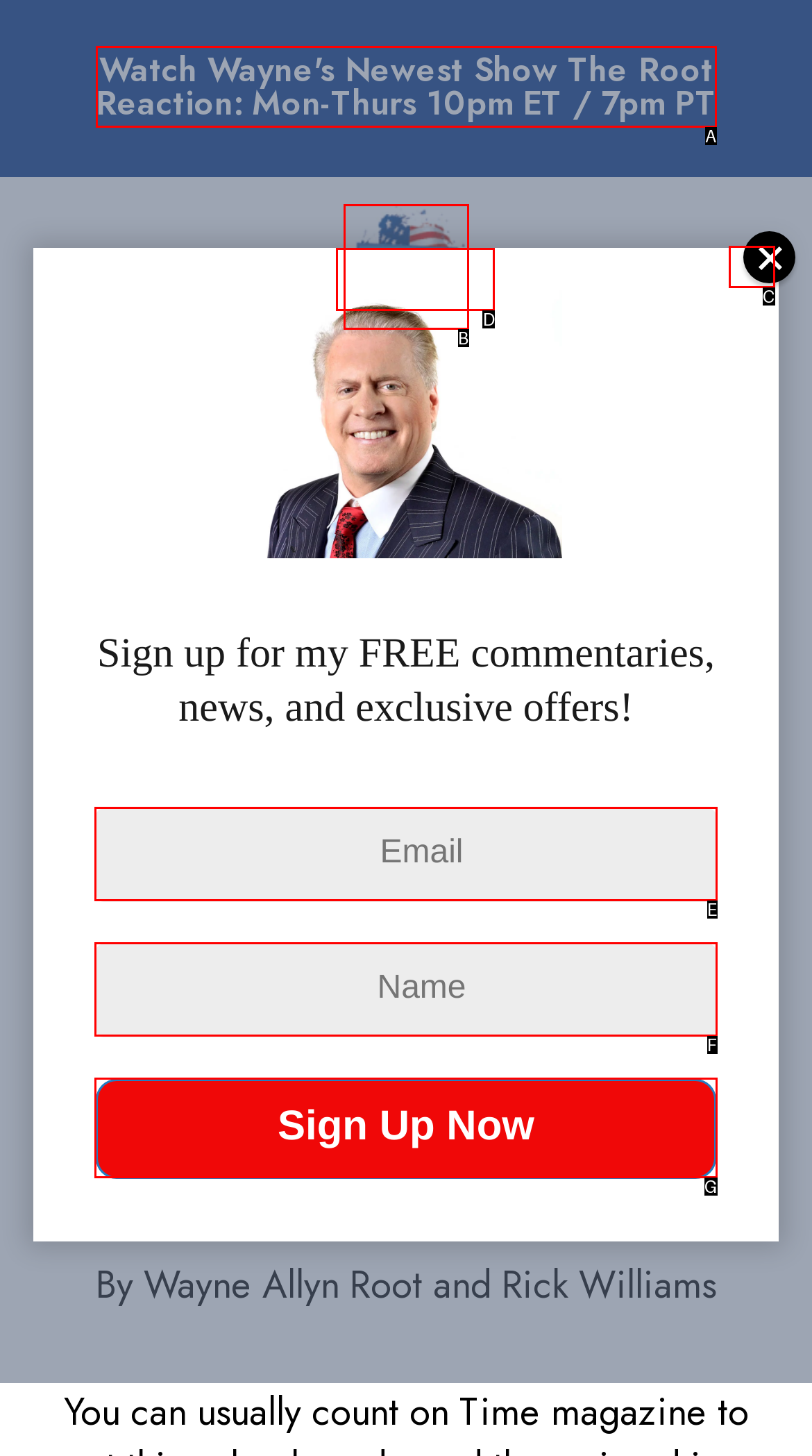Select the HTML element that matches the description: name="CONTACT_EMAIL" placeholder="Email"
Respond with the letter of the correct choice from the given options directly.

E